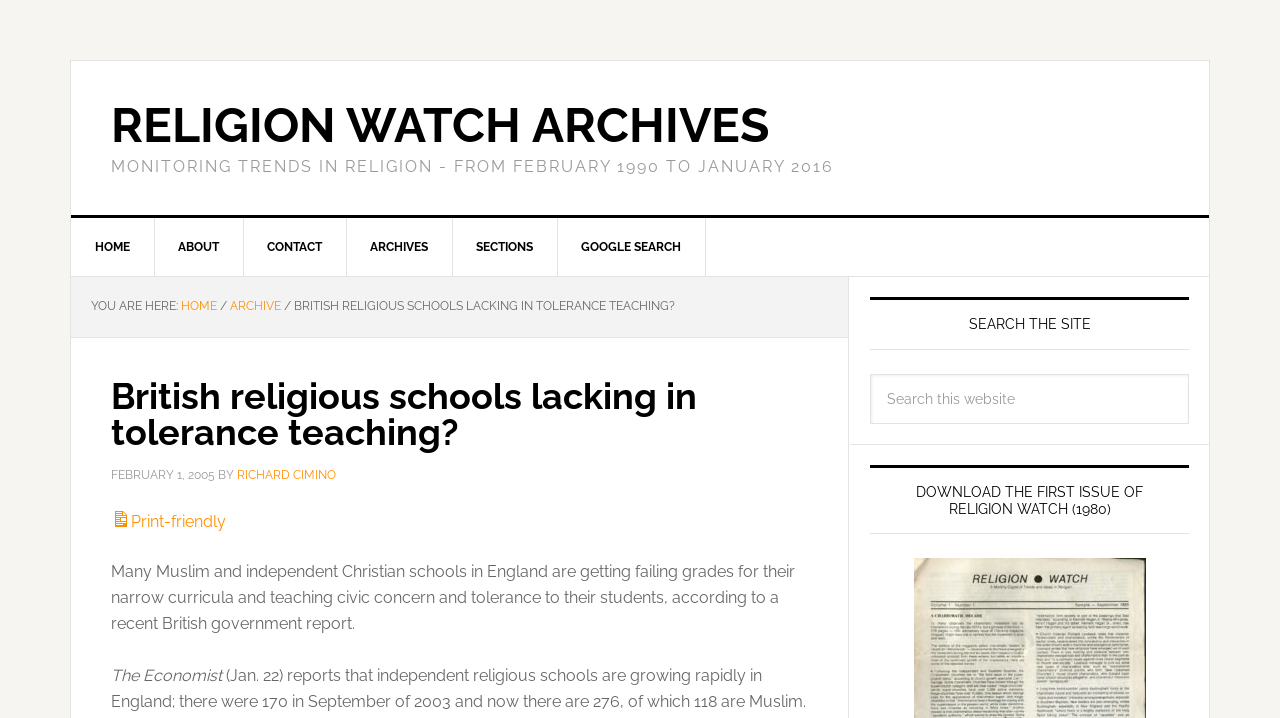Please identify the bounding box coordinates of the area that needs to be clicked to follow this instruction: "Search the site".

[0.68, 0.521, 0.929, 0.59]